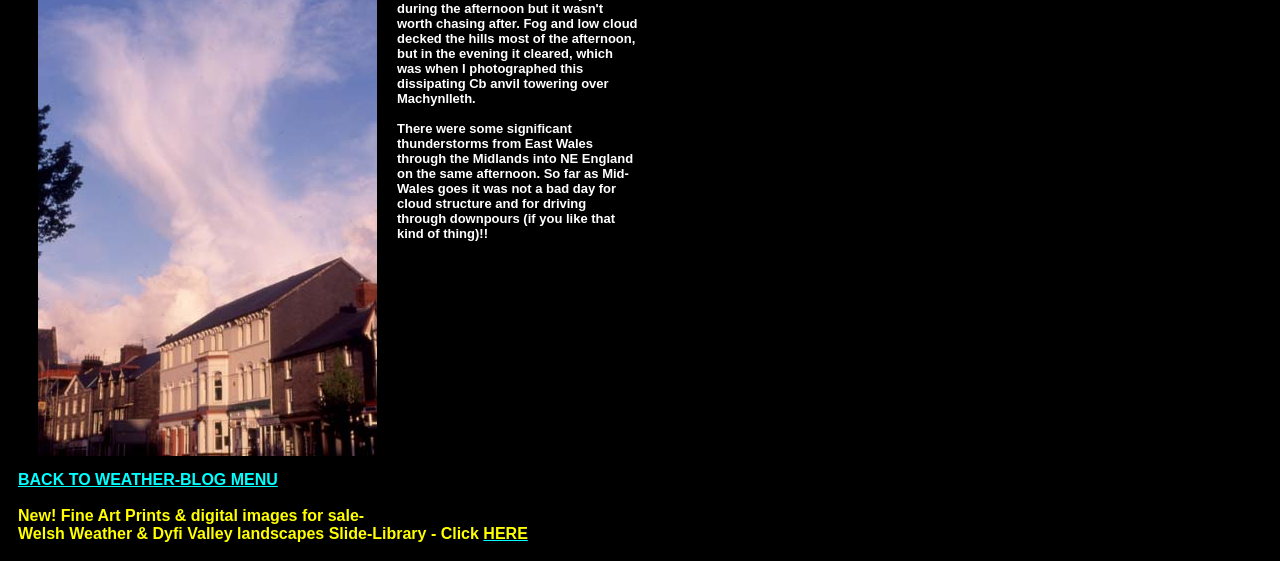What is available for sale?
Can you offer a detailed and complete answer to this question?

The availability of Fine Art Prints & digital images for sale can be inferred from the static text 'New! Fine Art Prints & digital images for sale-' which is a part of the LayoutTableCell element.